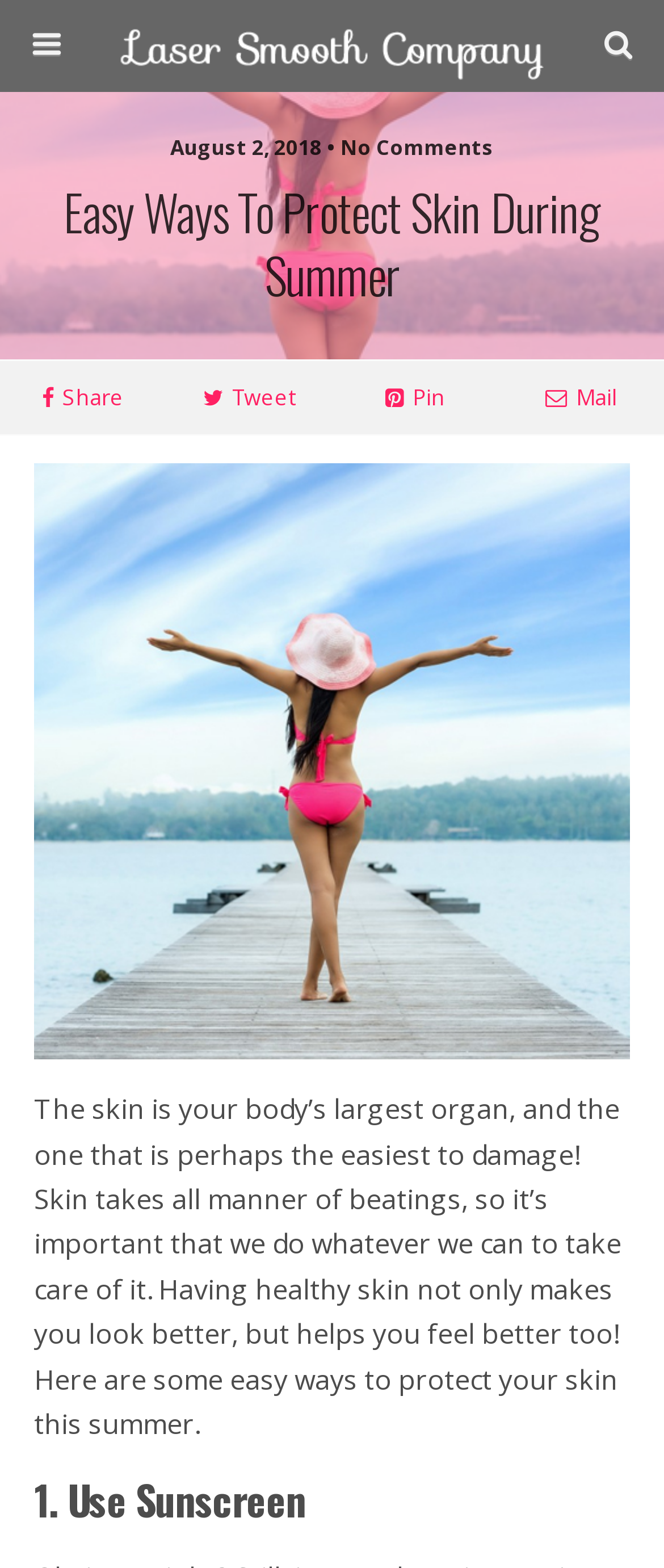Create a detailed description of the webpage's content and layout.

The webpage is about protecting skin during summer. At the top left, there is a logo image. Next to it, on the right, is a search bar with a "Search" button. Below the logo, there is a date and comment count displayed as "August 2, 2018 • No Comments". 

The main title "Easy Ways To Protect Skin During Summer" is centered at the top of the page. Below the title, there are four social media sharing links, aligned horizontally, allowing users to share the content on different platforms.

The main content of the webpage is divided into sections. The first section is an introduction, which explains the importance of taking care of one's skin. It is followed by a heading "1. Use Sunscreen", indicating the start of a list of tips for skin protection. 

On the right side of the introduction, there is a related article link with a thumbnail image, titled "Laser Smooth Company_Vacation Plans and Laser Hair Removal - What You Need To Know-1".